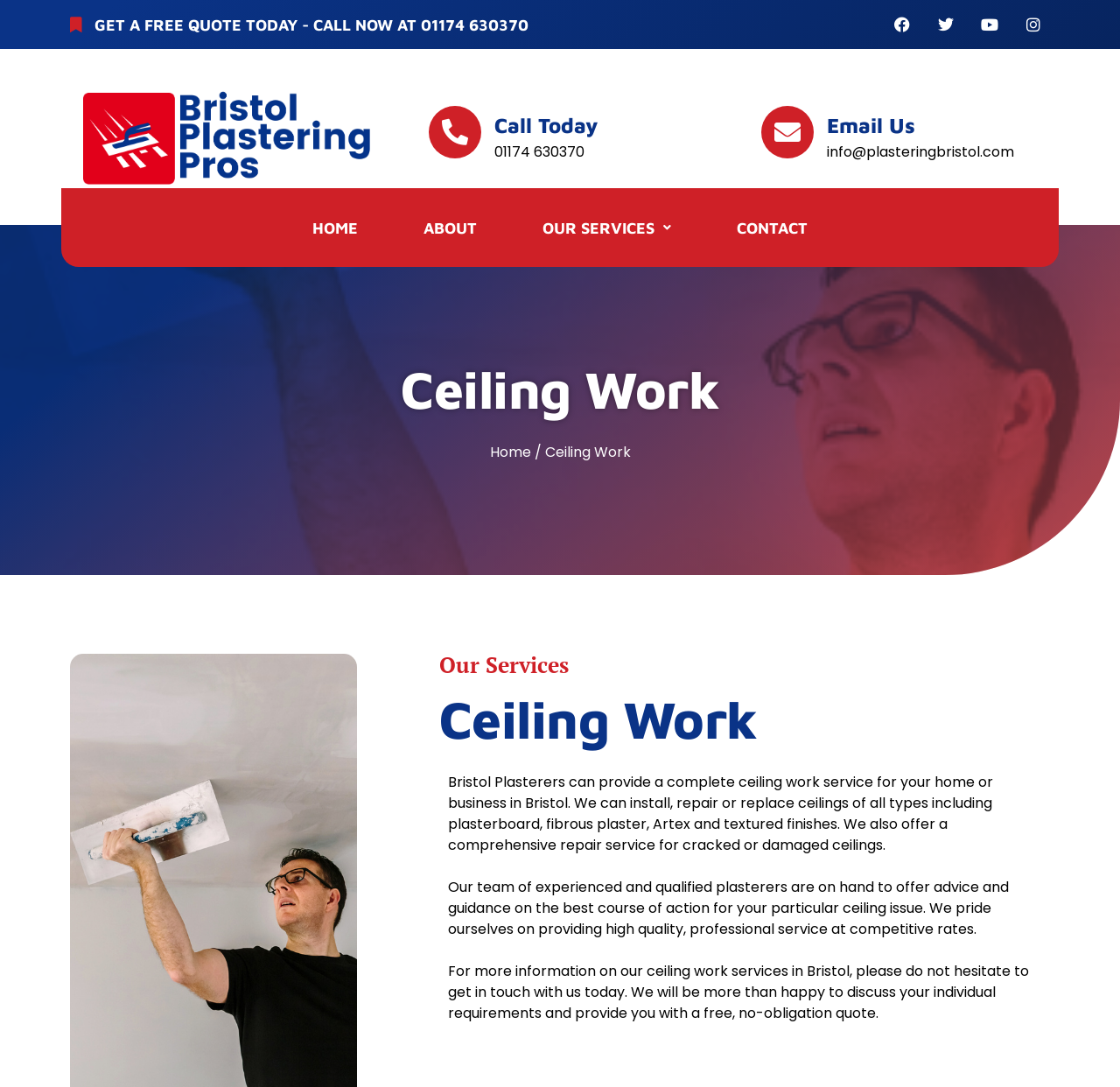Using the given description, provide the bounding box coordinates formatted as (top-left x, top-left y, bottom-right x, bottom-right y), with all values being floating point numbers between 0 and 1. Description: Call today

[0.441, 0.104, 0.534, 0.126]